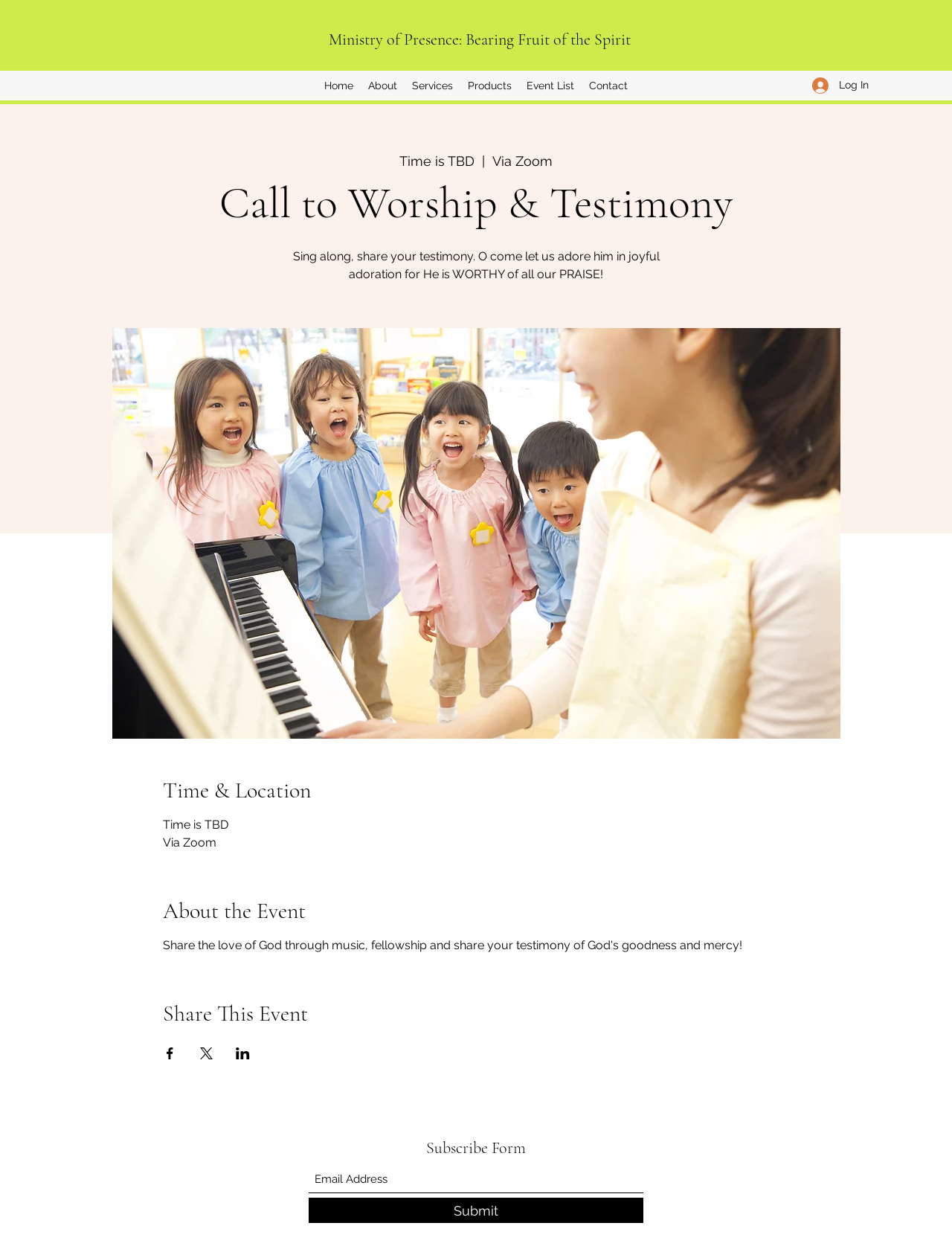Given the element description "Event List", identify the bounding box of the corresponding UI element.

[0.545, 0.059, 0.611, 0.077]